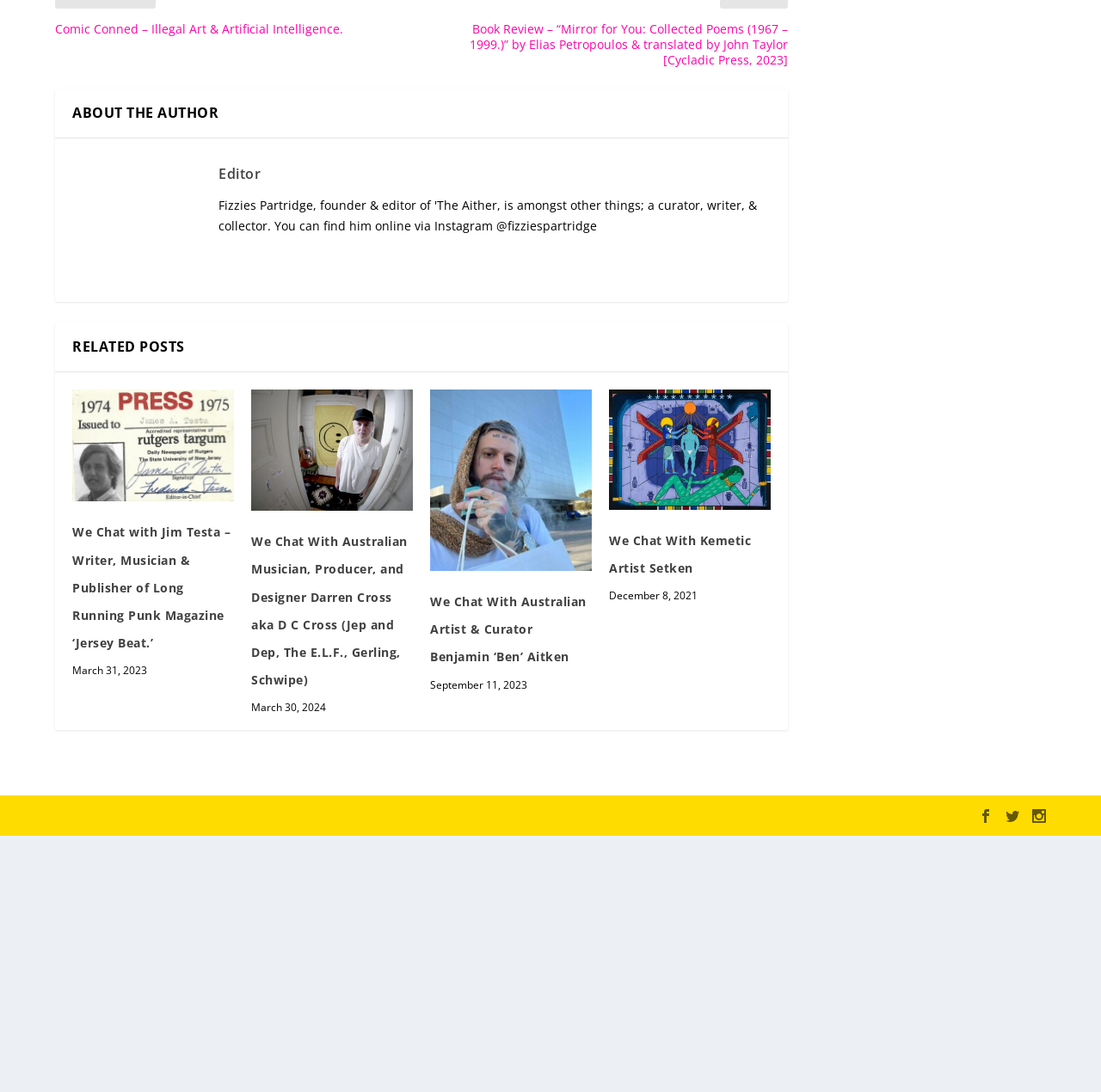Specify the bounding box coordinates of the element's region that should be clicked to achieve the following instruction: "Visit the Elegant Themes website". The bounding box coordinates consist of four float numbers between 0 and 1, in the format [left, top, right, bottom].

[0.118, 0.825, 0.199, 0.839]